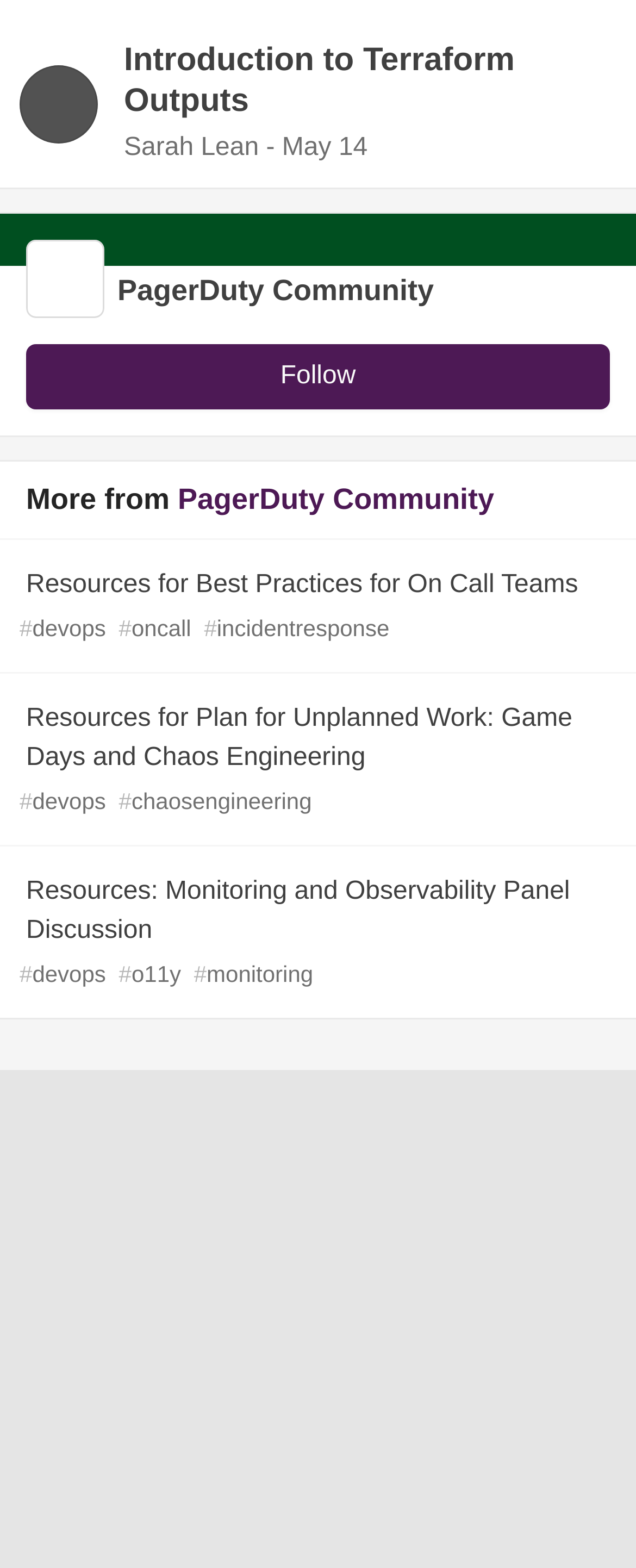Provide the bounding box coordinates, formatted as (top-left x, top-left y, bottom-right x, bottom-right y), with all values being floating point numbers between 0 and 1. Identify the bounding box of the UI element that matches the description: PagerDuty Community

[0.28, 0.308, 0.777, 0.329]